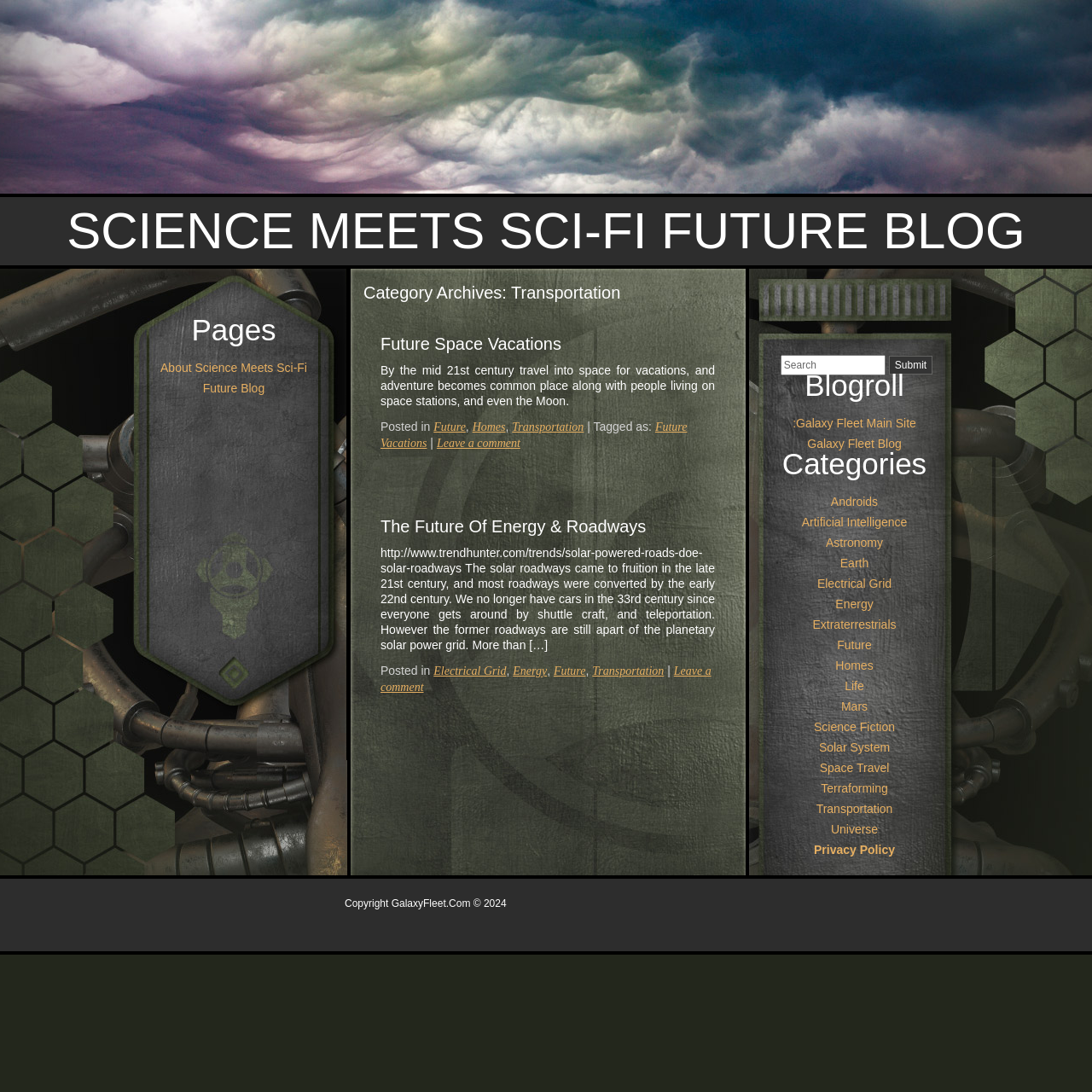Please identify the bounding box coordinates of the element on the webpage that should be clicked to follow this instruction: "Search for a topic". The bounding box coordinates should be given as four float numbers between 0 and 1, formatted as [left, top, right, bottom].

[0.715, 0.325, 0.811, 0.344]